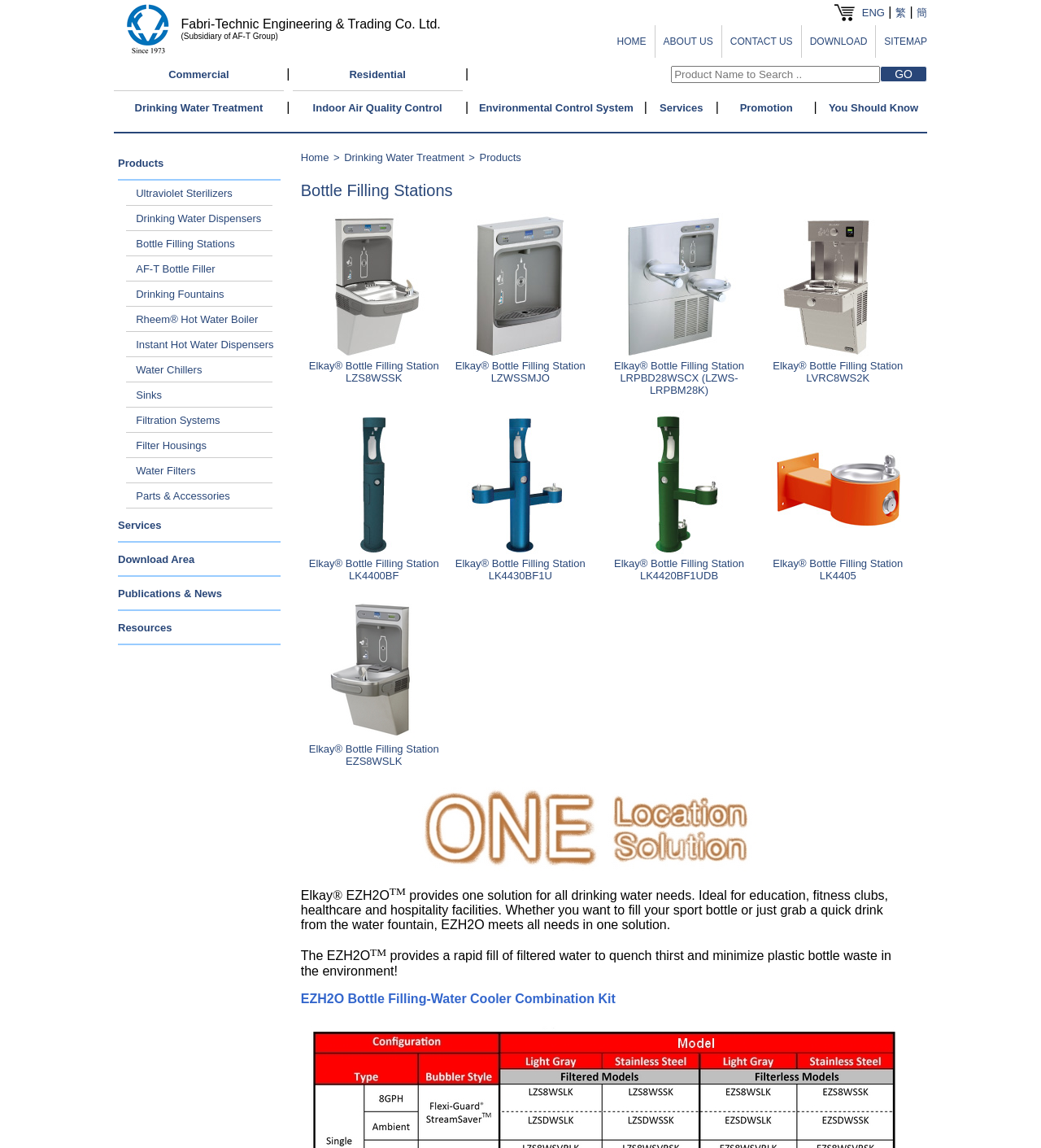Locate the bounding box coordinates of the element that should be clicked to execute the following instruction: "Click the 'Ultraviolet Sterilizers' link".

[0.131, 0.163, 0.223, 0.174]